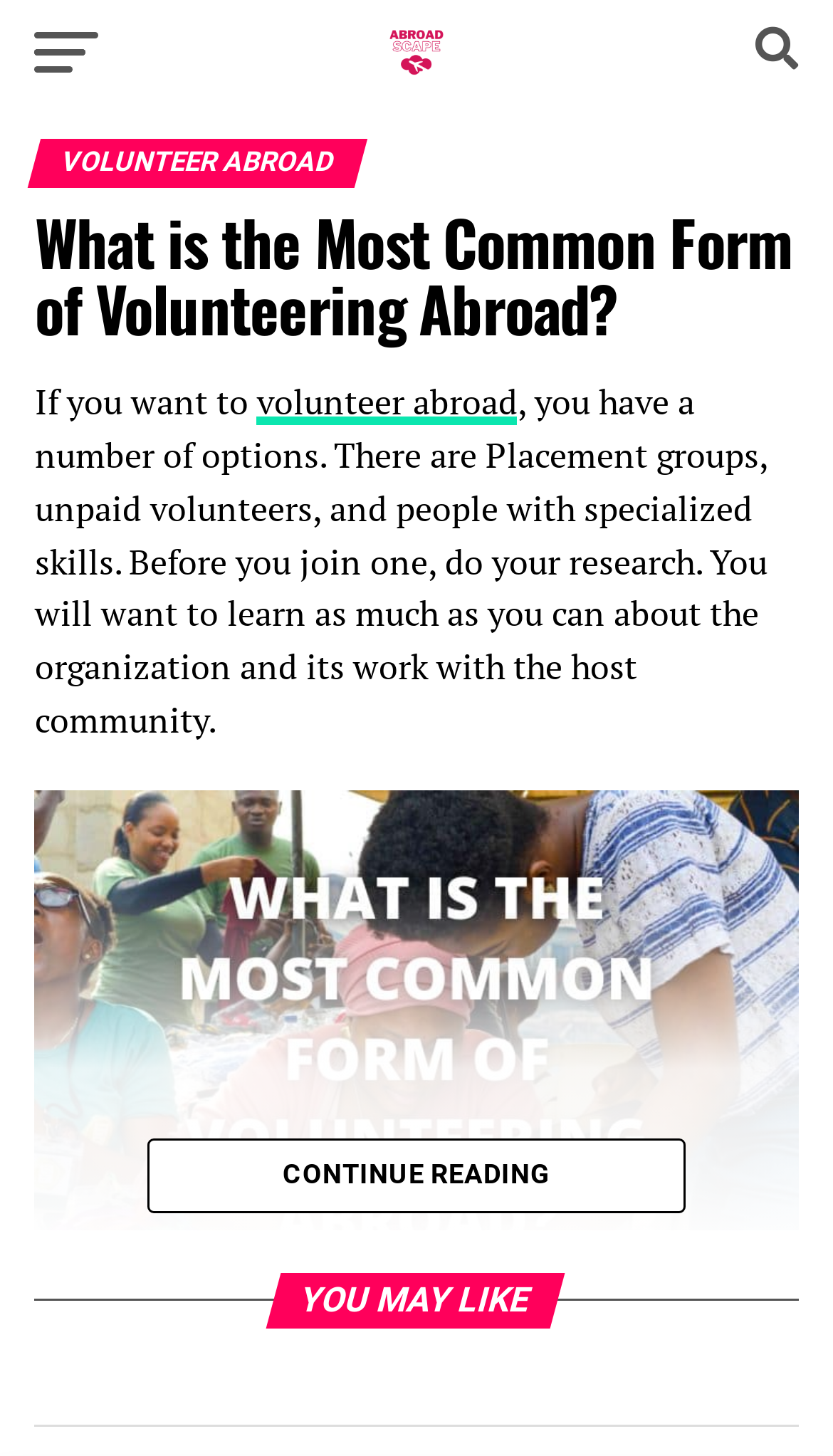Provide the bounding box coordinates in the format (top-left x, top-left y, bottom-right x, bottom-right y). All values are floating point numbers between 0 and 1. Determine the bounding box coordinate of the UI element described as: volunteer abroad

[0.308, 0.26, 0.621, 0.292]